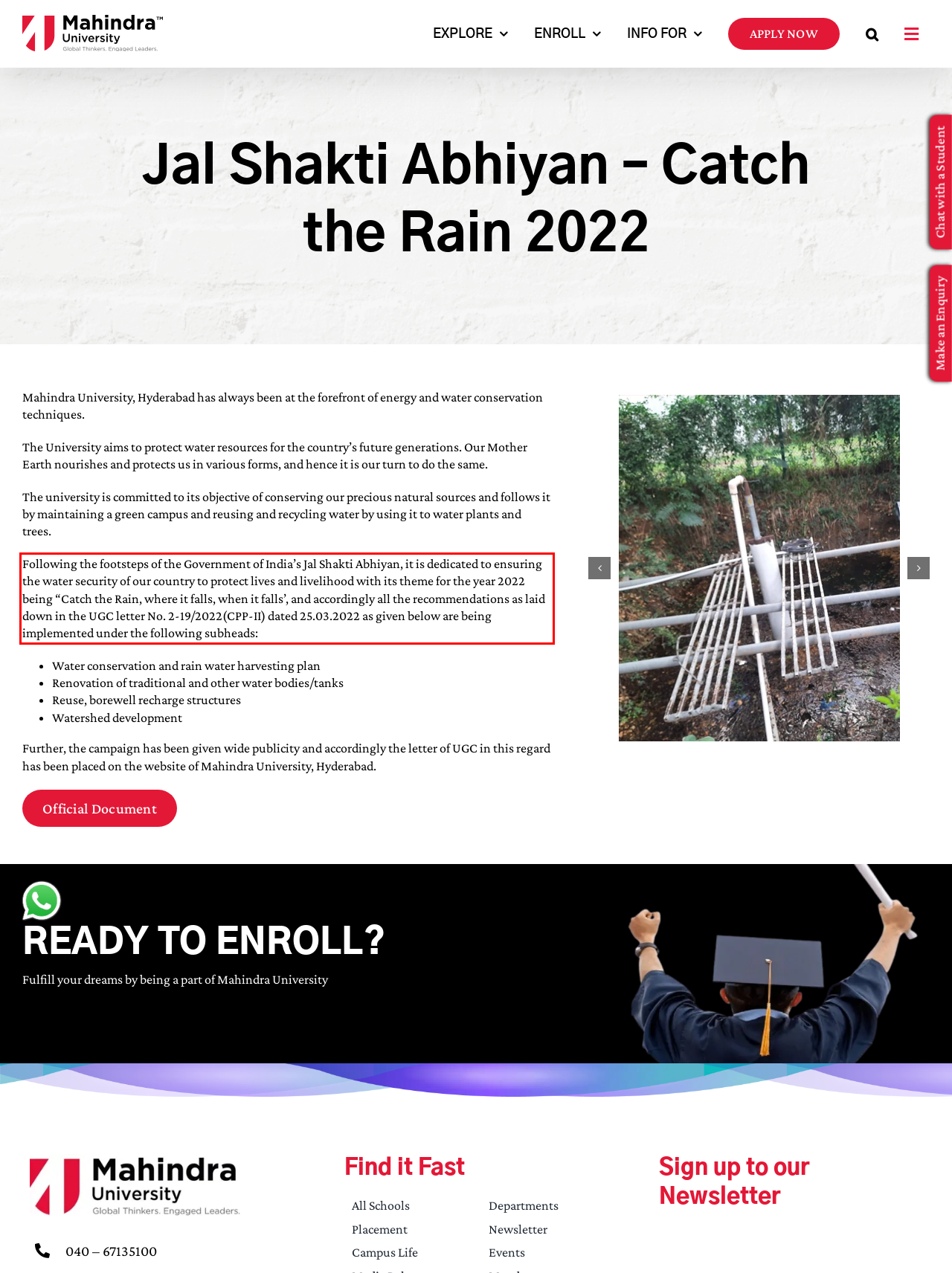Observe the screenshot of the webpage, locate the red bounding box, and extract the text content within it.

Following the footsteps of the Government of India’s Jal Shakti Abhiyan, it is dedicated to ensuring the water security of our country to protect lives and livelihood with its theme for the year 2022 being “Catch the Rain, where it falls, when it falls’, and accordingly all the recommendations as laid down in the UGC letter No. 2-19/2022(CPP-II) dated 25.03.2022 as given below are being implemented under the following subheads: